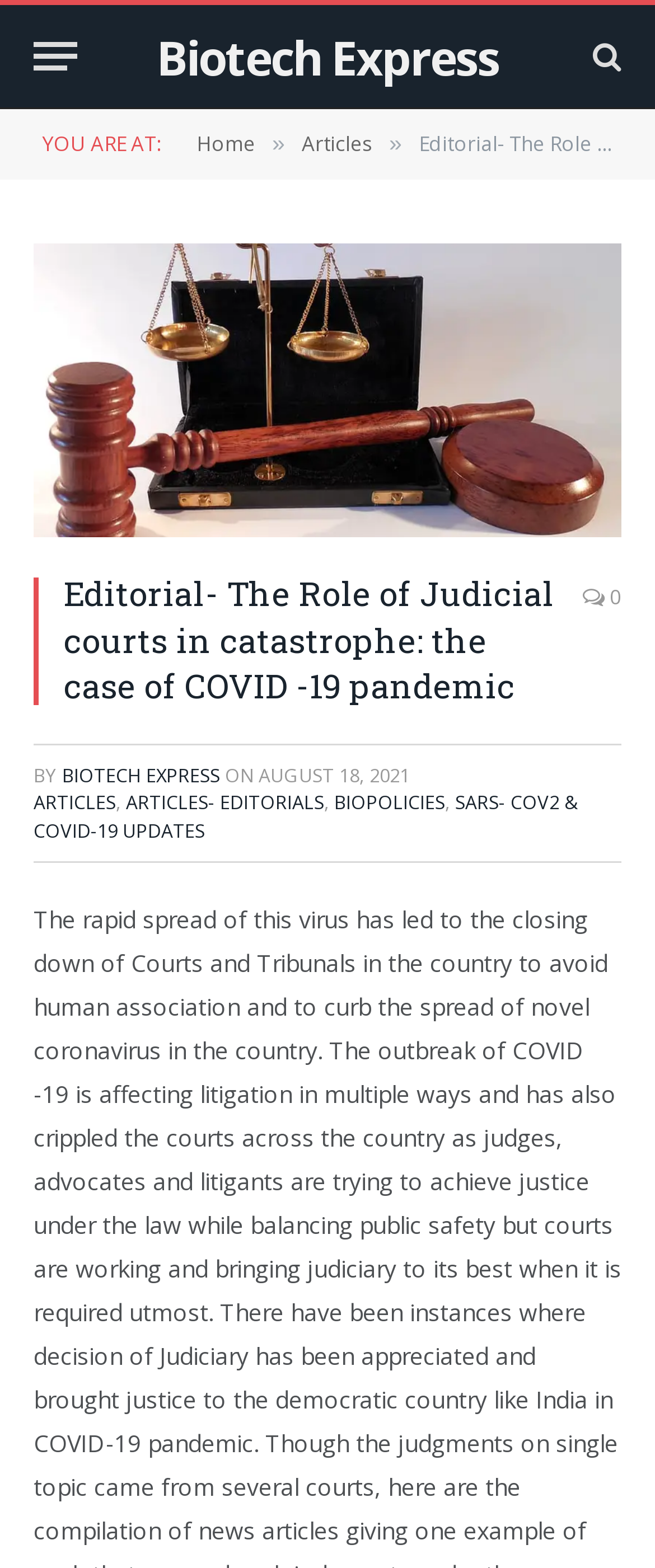Please determine the bounding box coordinates for the UI element described as: "Biotech Express".

[0.238, 0.013, 0.762, 0.058]